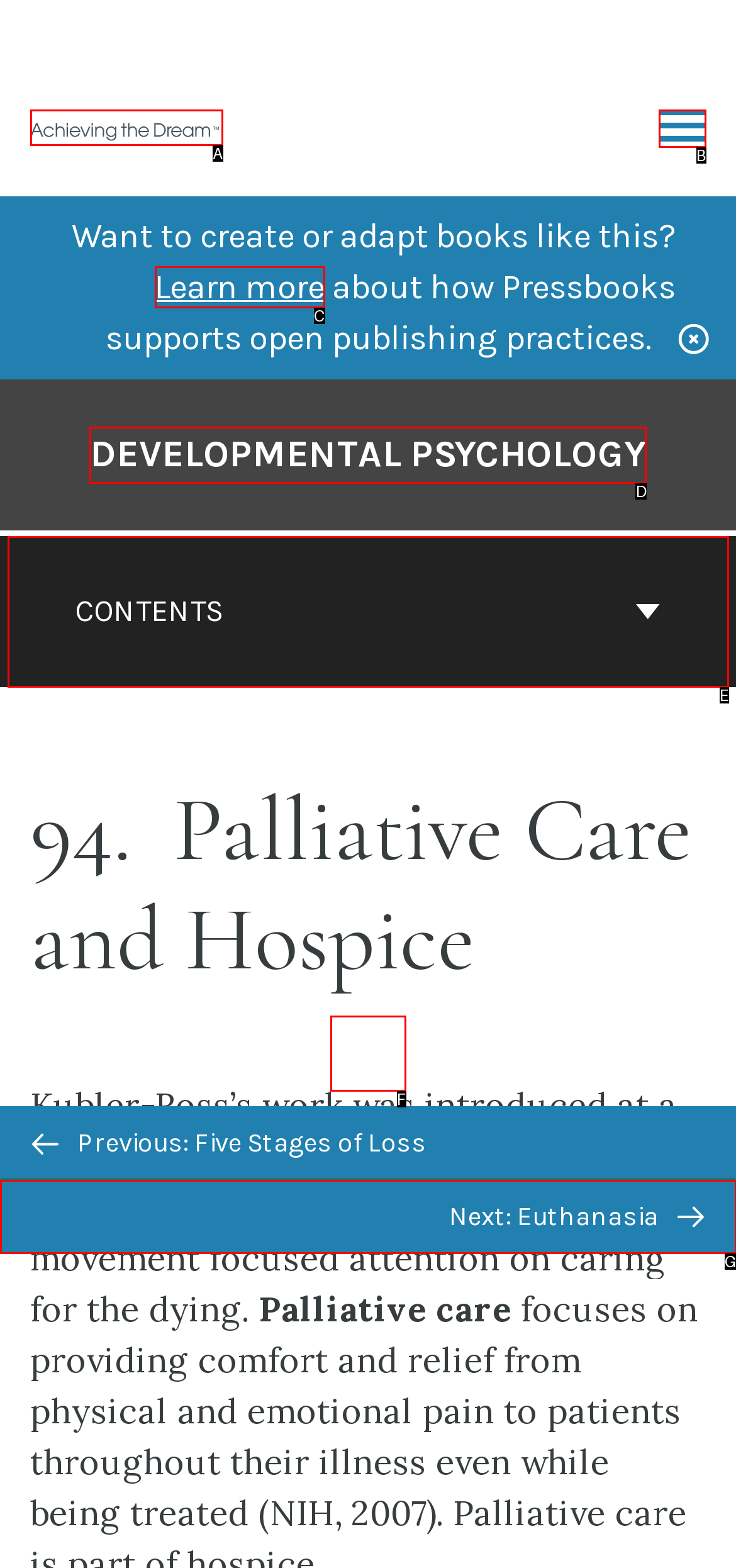Choose the option that matches the following description: name="submit" value="Post Comment"
Answer with the letter of the correct option.

None